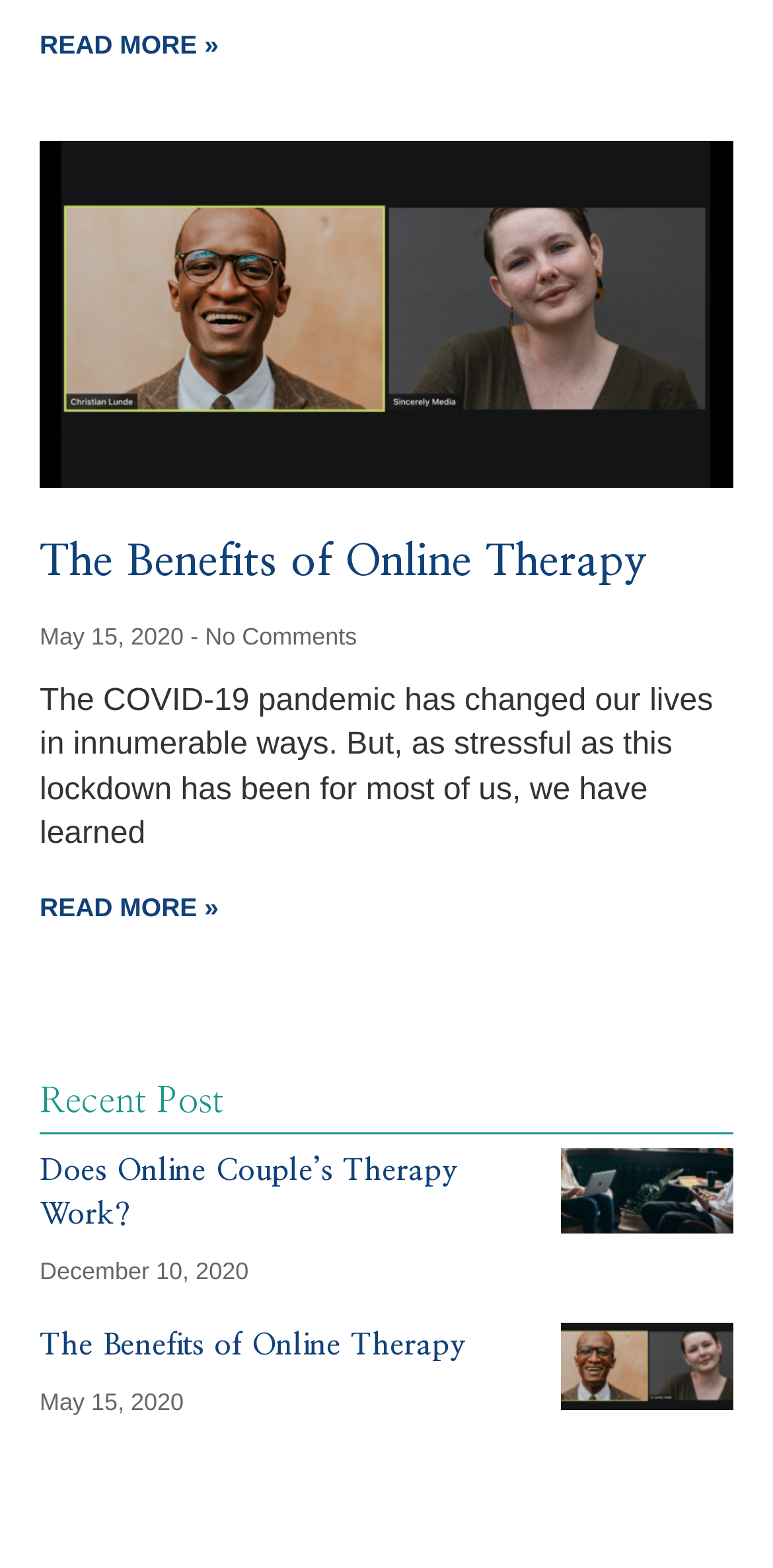Please identify the bounding box coordinates of the clickable area that will fulfill the following instruction: "View The Benefits of Online Therapy". The coordinates should be in the format of four float numbers between 0 and 1, i.e., [left, top, right, bottom].

[0.051, 0.342, 0.836, 0.374]